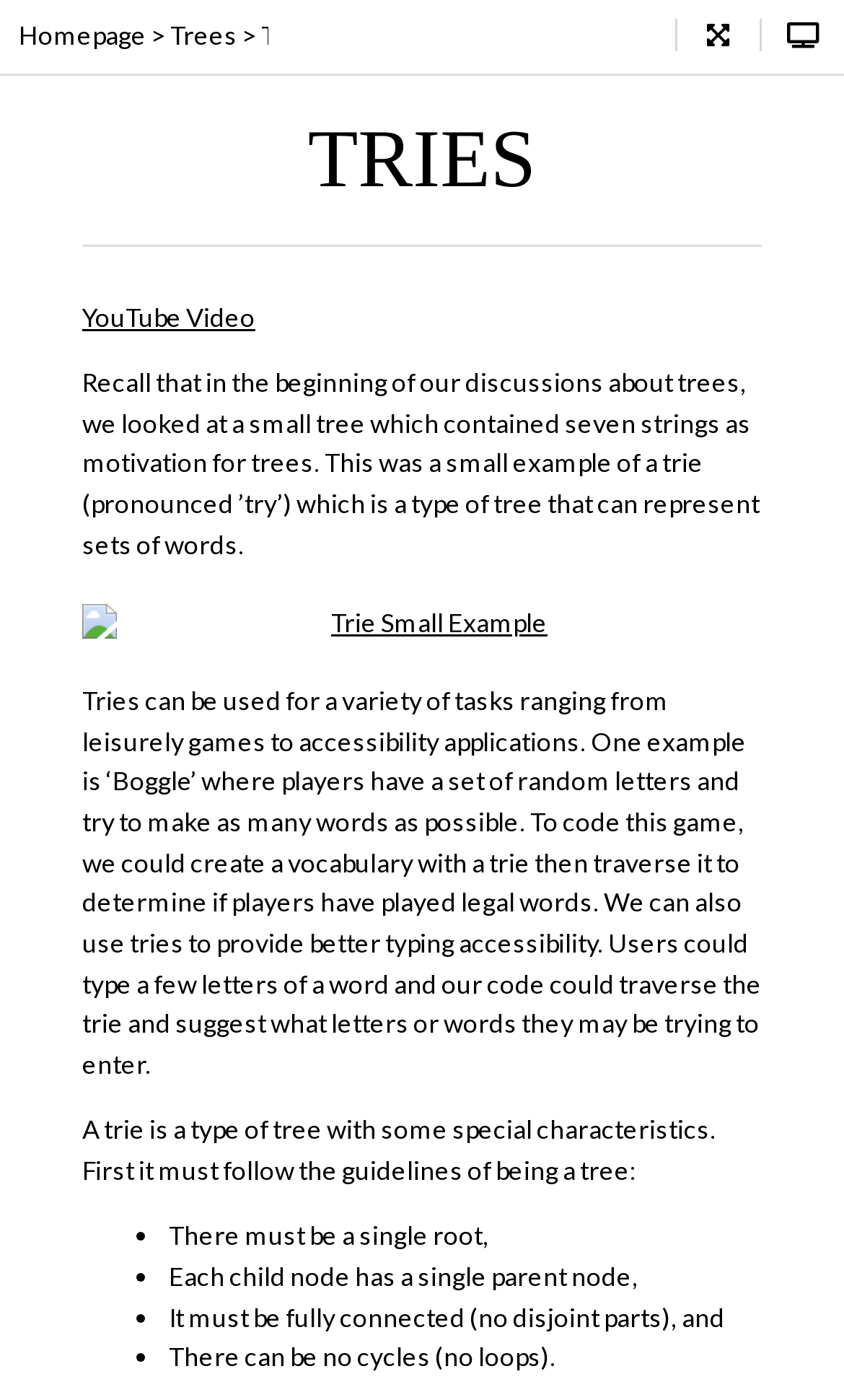Given the element description, predict the bounding box coordinates in the format (top-left x, top-left y, bottom-right x, bottom-right y), using floating point numbers between 0 and 1: title="Embeddable Version"

[0.799, 0.013, 0.9, 0.037]